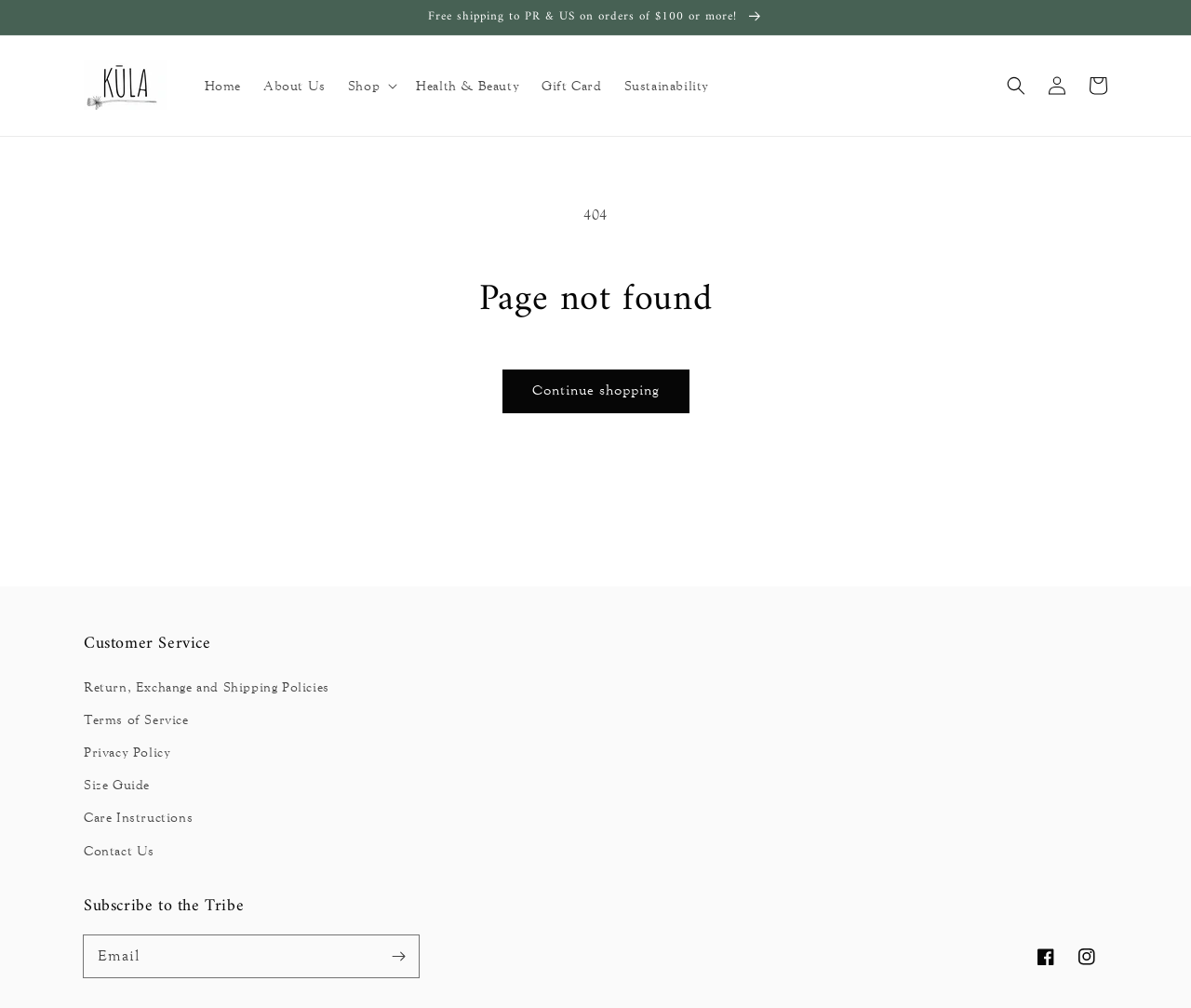Please determine the bounding box coordinates of the element's region to click for the following instruction: "Read the article about '7 Unique Toilet Sink Combo Designs for Various Bathrooms'".

None